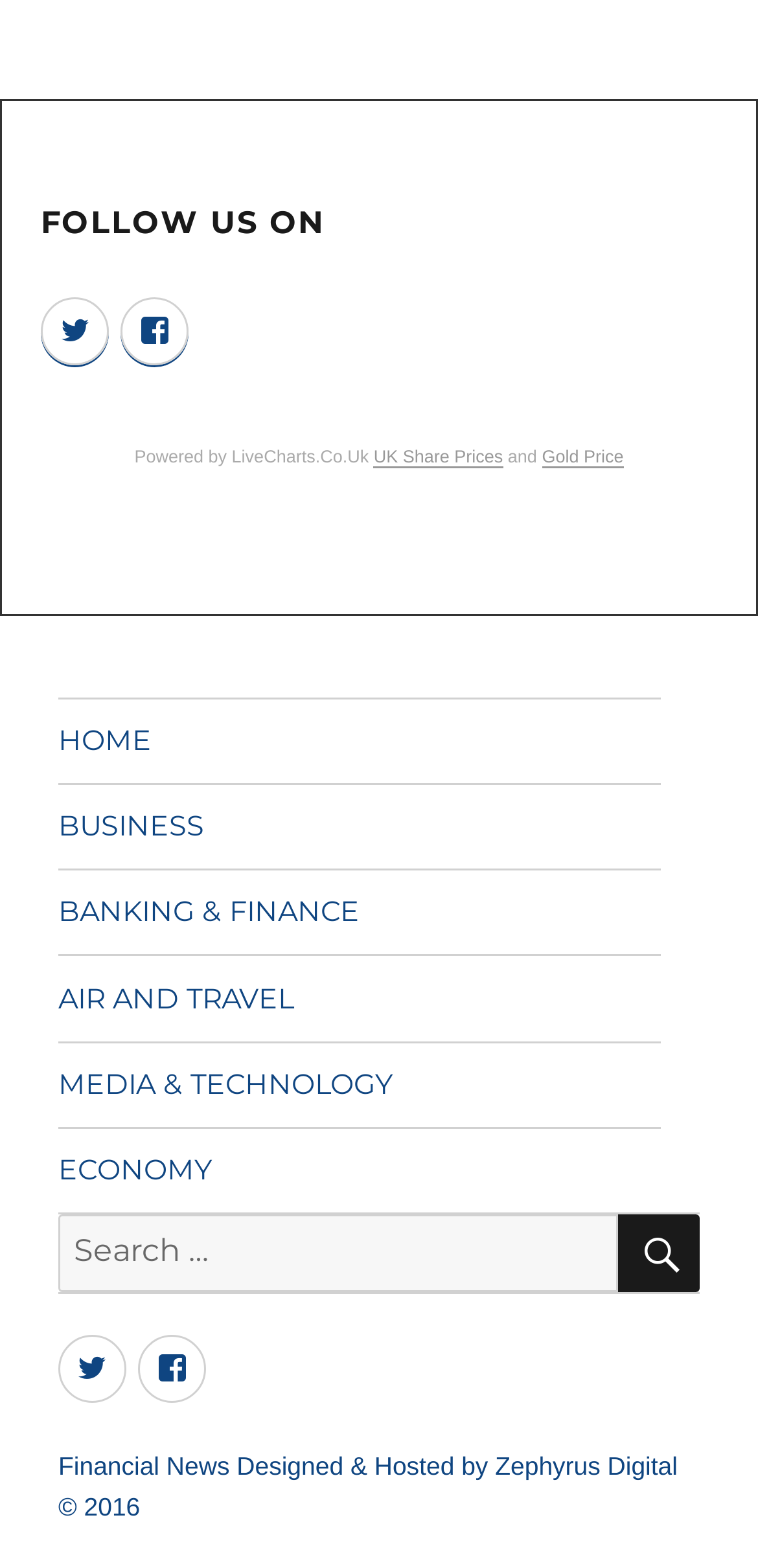Indicate the bounding box coordinates of the element that needs to be clicked to satisfy the following instruction: "Check Financial News". The coordinates should be four float numbers between 0 and 1, i.e., [left, top, right, bottom].

[0.077, 0.926, 0.303, 0.944]